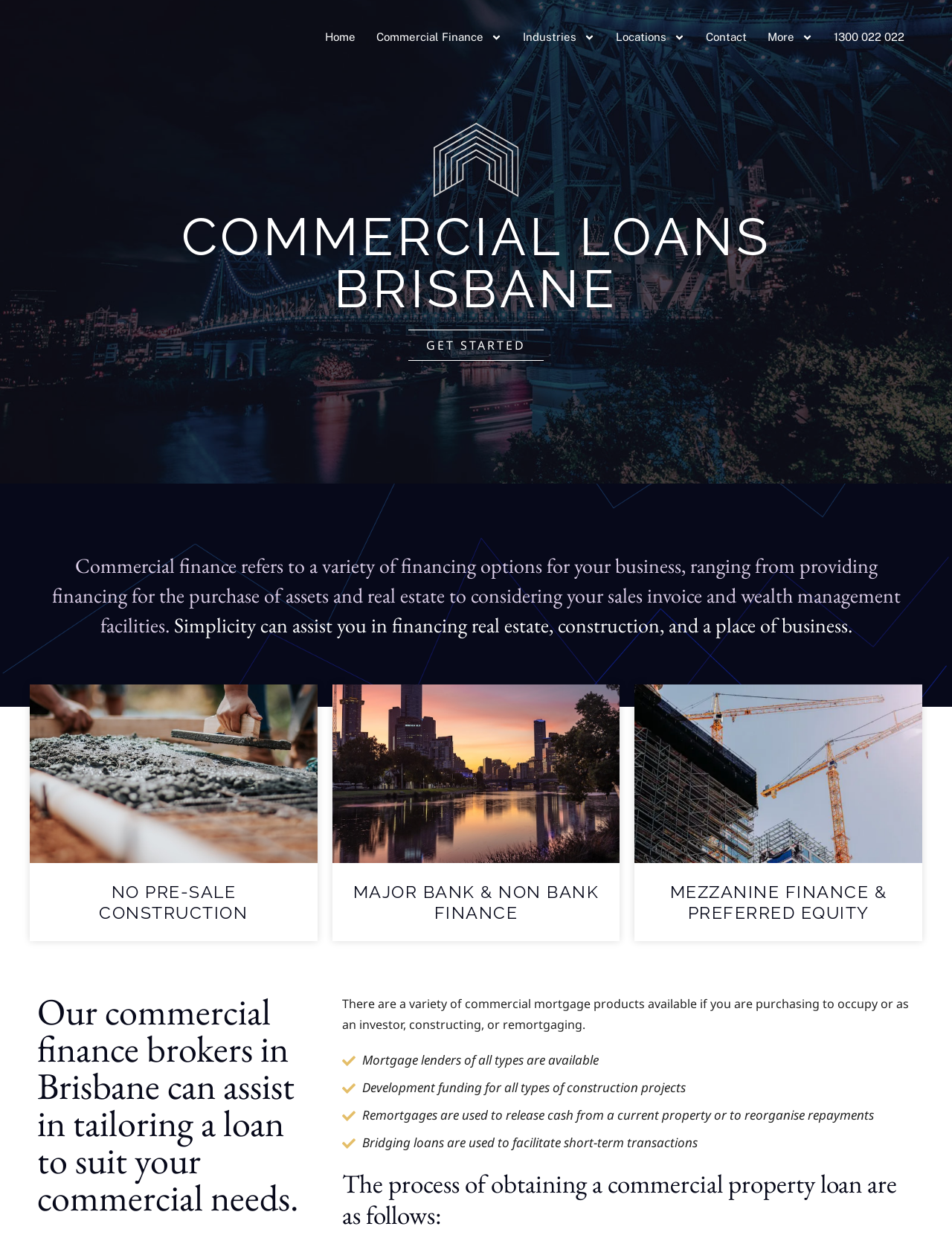Carefully examine the image and provide an in-depth answer to the question: What type of finance does Simplicity assist with?

Based on the webpage, Simplicity assists with commercial finance, which includes financing options for businesses, such as providing financing for the purchase of assets and real estate, considering sales invoices, and wealth management facilities.